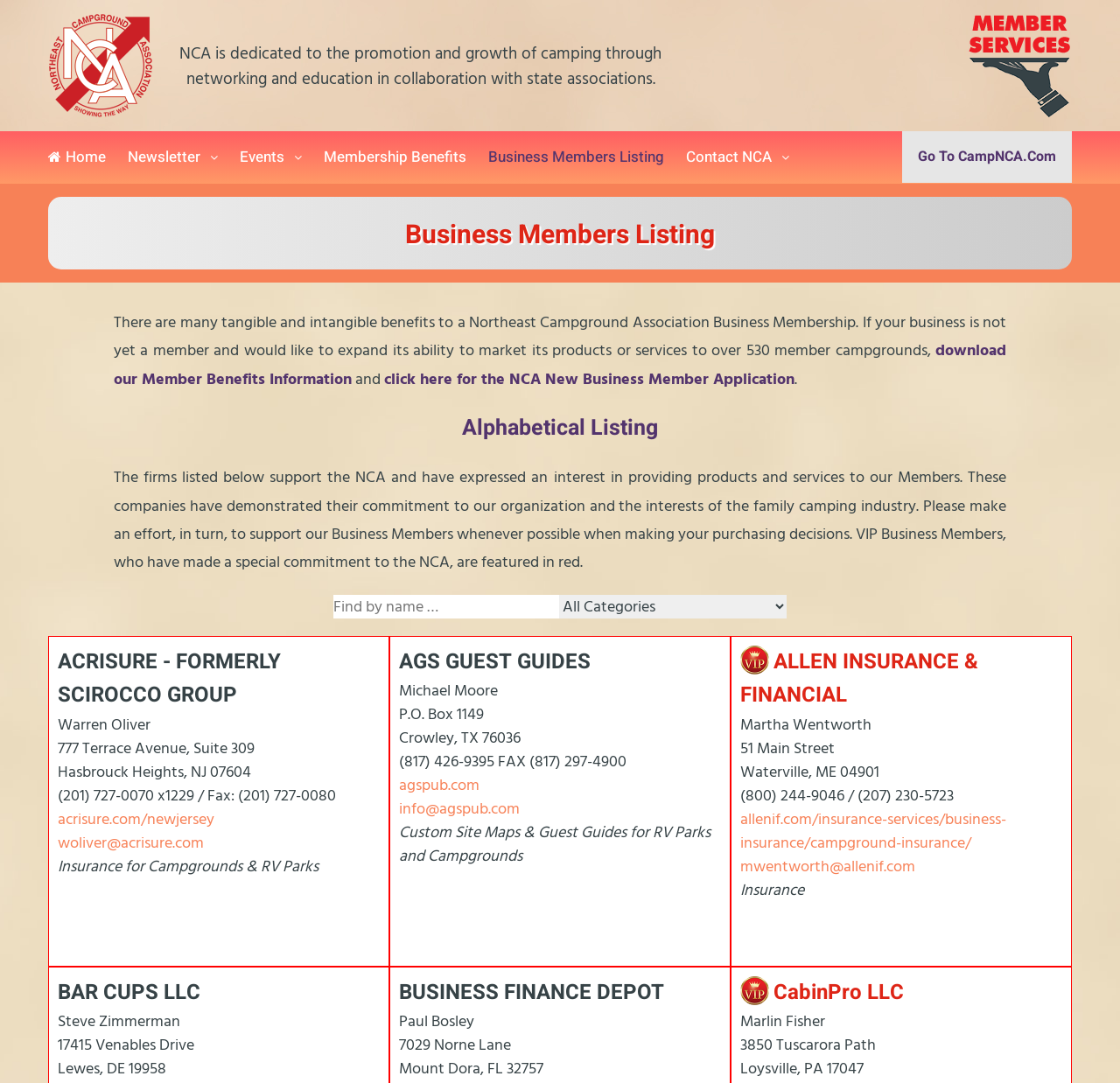Use the information in the screenshot to answer the question comprehensively: What is the purpose of the Northeast Campground Association?

The webpage has a static text that says 'NCA is dedicated to the promotion and growth of camping through networking and education in collaboration with state associations.', indicating that the purpose of the Northeast Campground Association is to promote and grow the camping industry.